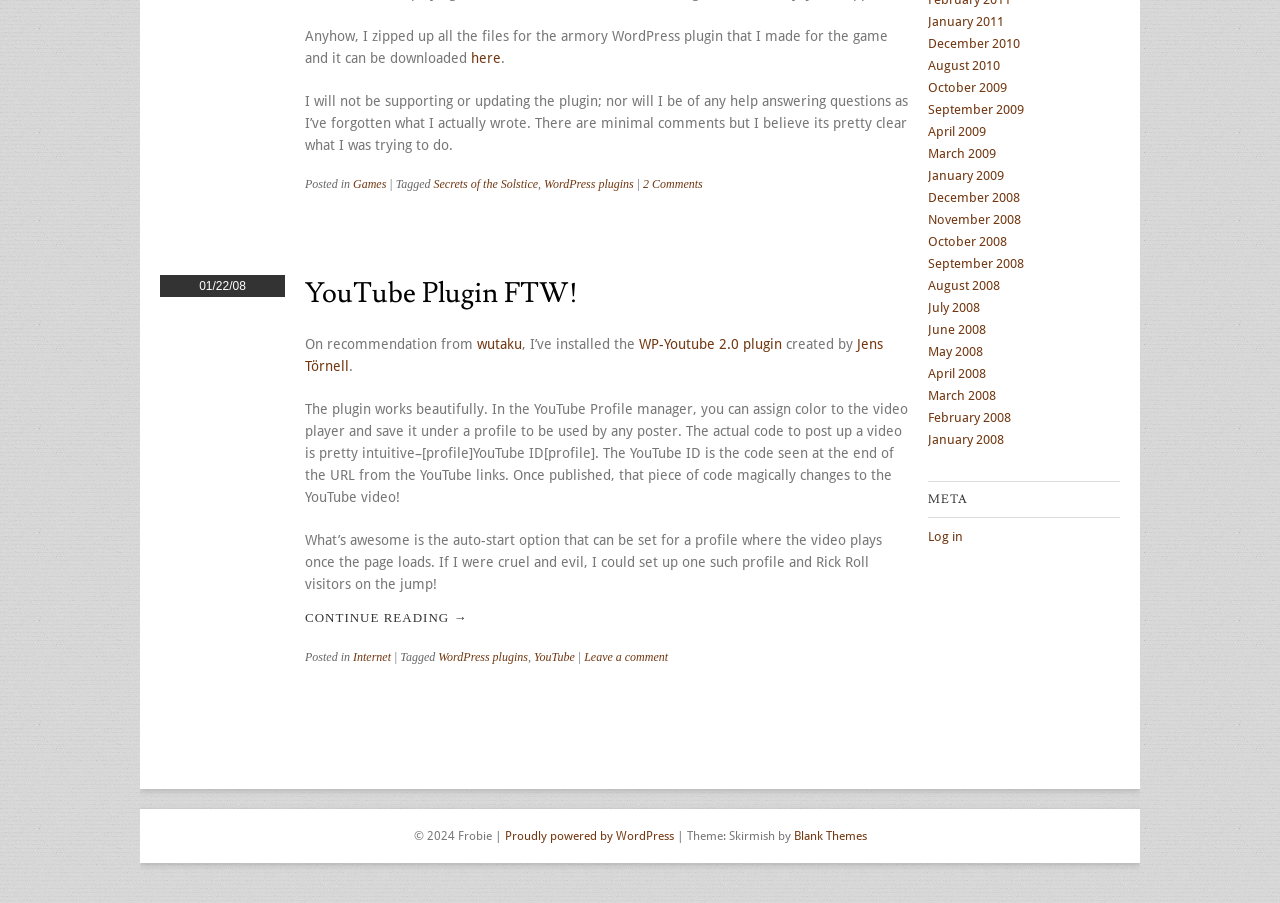Extract the bounding box coordinates of the UI element described by: "here". The coordinates should include four float numbers ranging from 0 to 1, e.g., [left, top, right, bottom].

[0.368, 0.055, 0.391, 0.073]